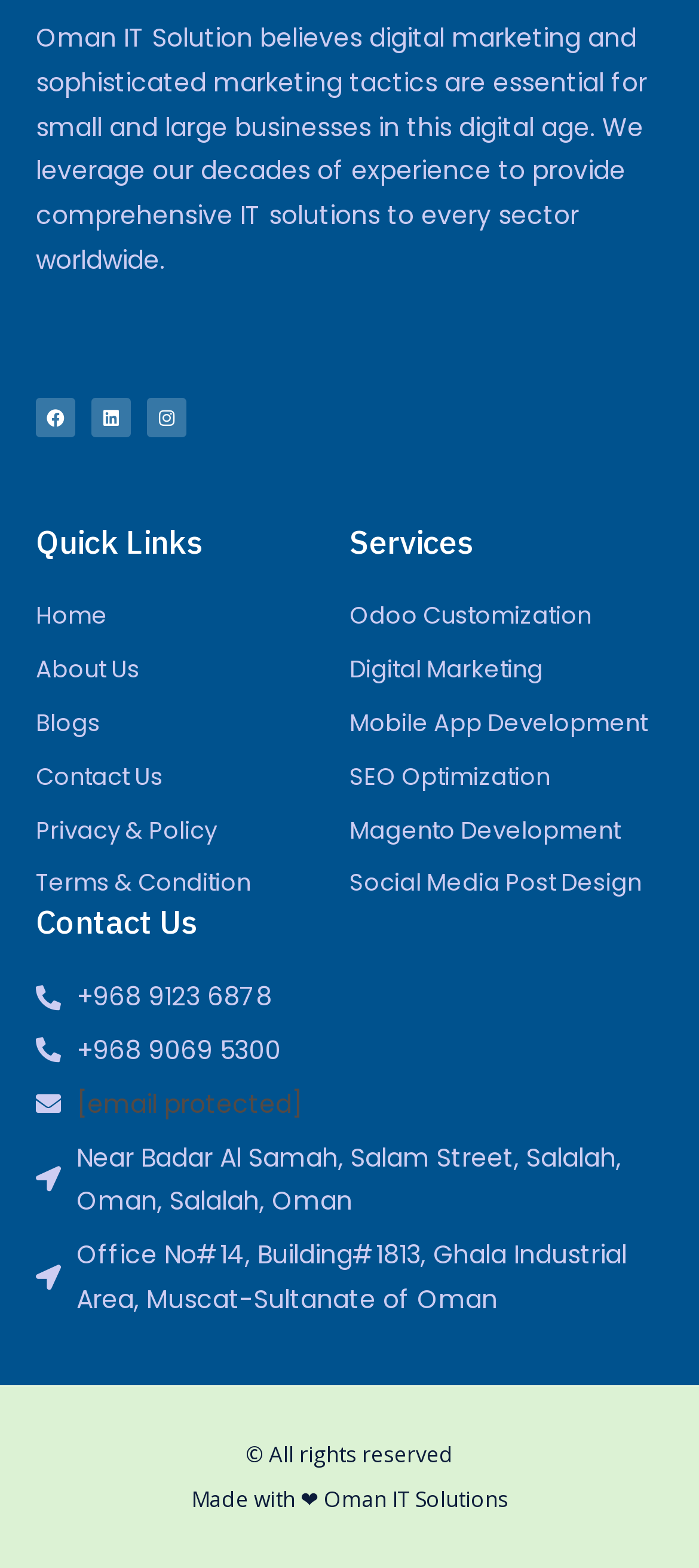Can you specify the bounding box coordinates of the area that needs to be clicked to fulfill the following instruction: "Go to Home page"?

[0.051, 0.38, 0.5, 0.408]